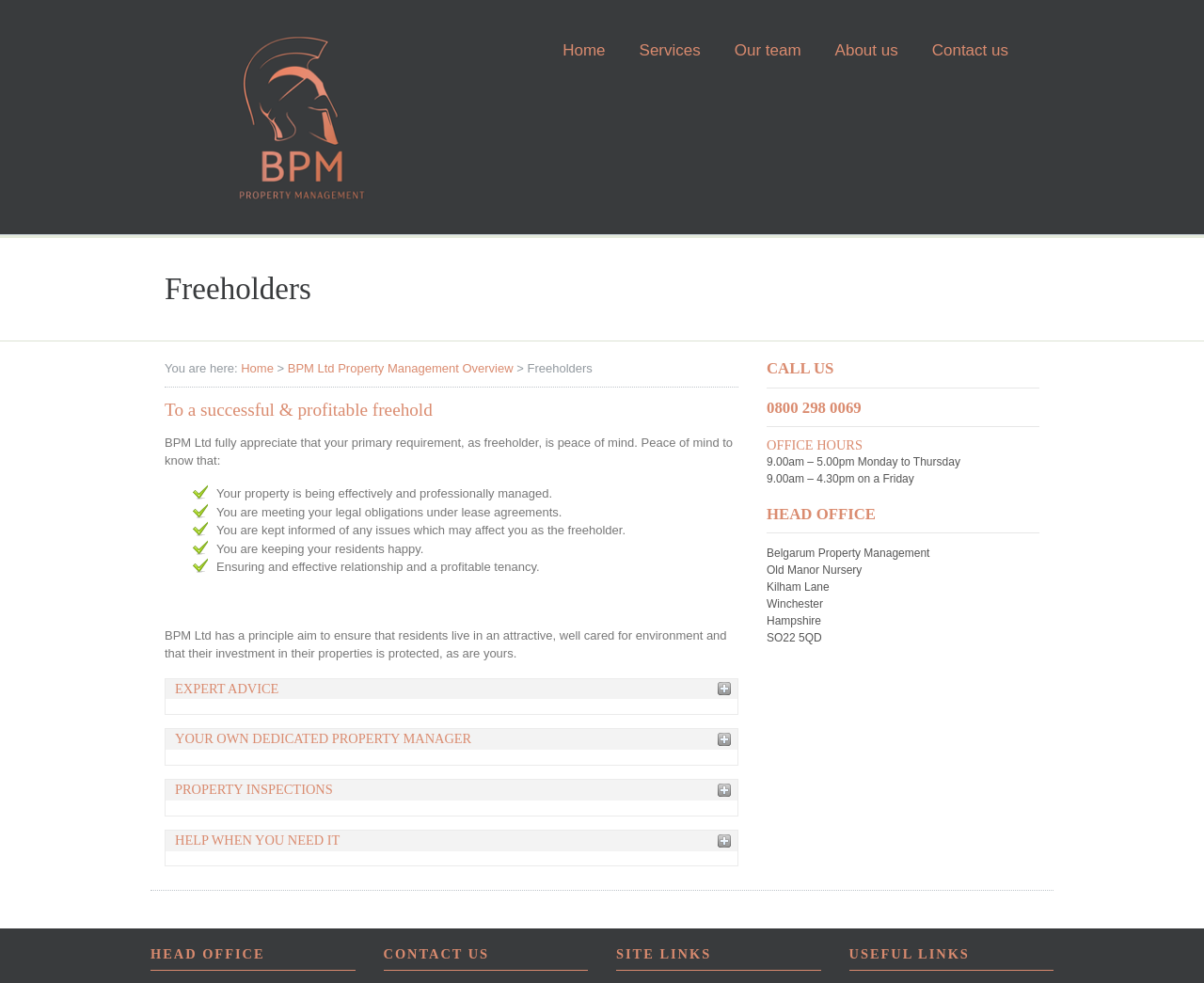Please answer the following question using a single word or phrase: 
What is the goal of BPM Ltd's property management services?

Peace of mind for freeholders